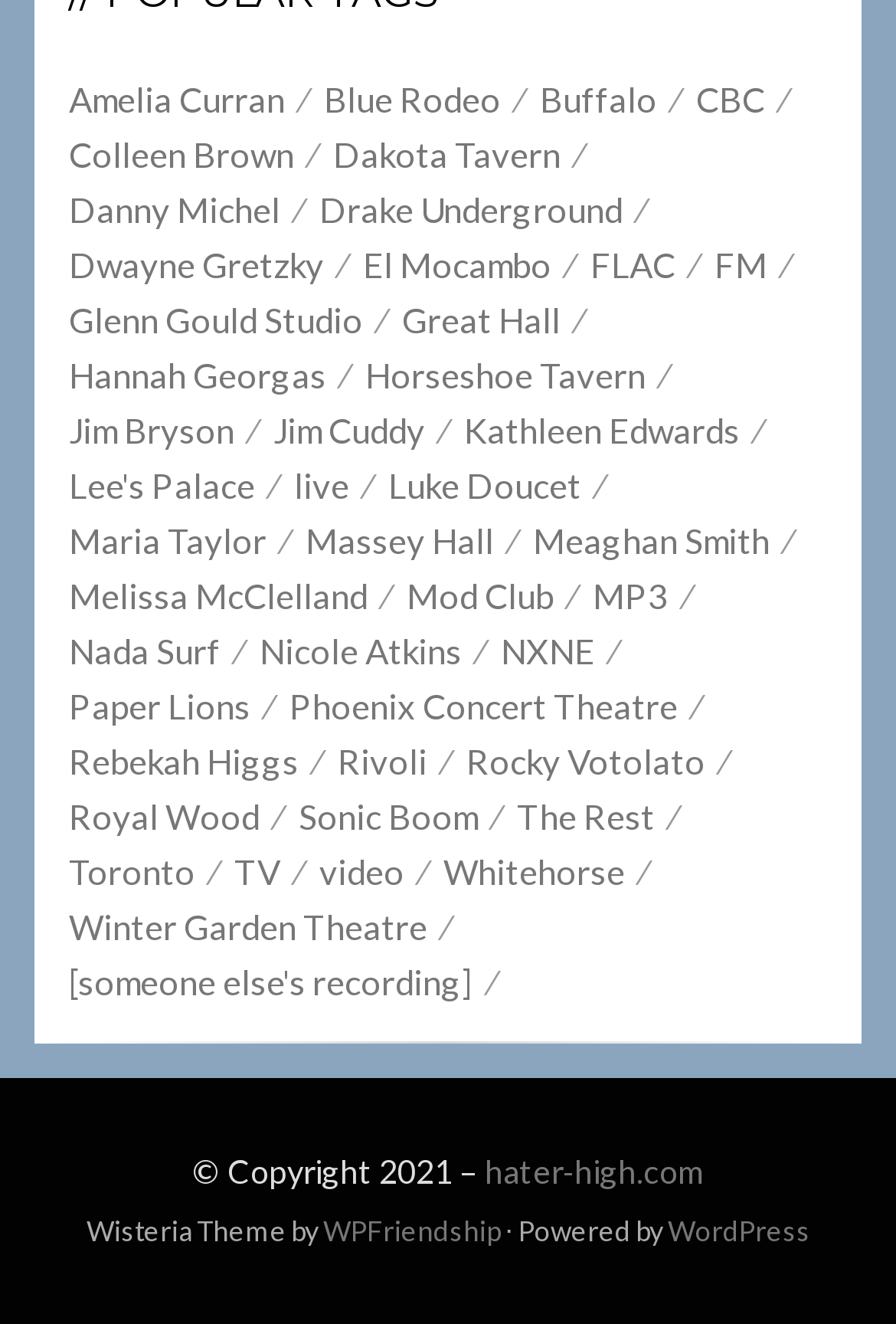What is the name of the website?
Based on the image, give a one-word or short phrase answer.

hater-high.com